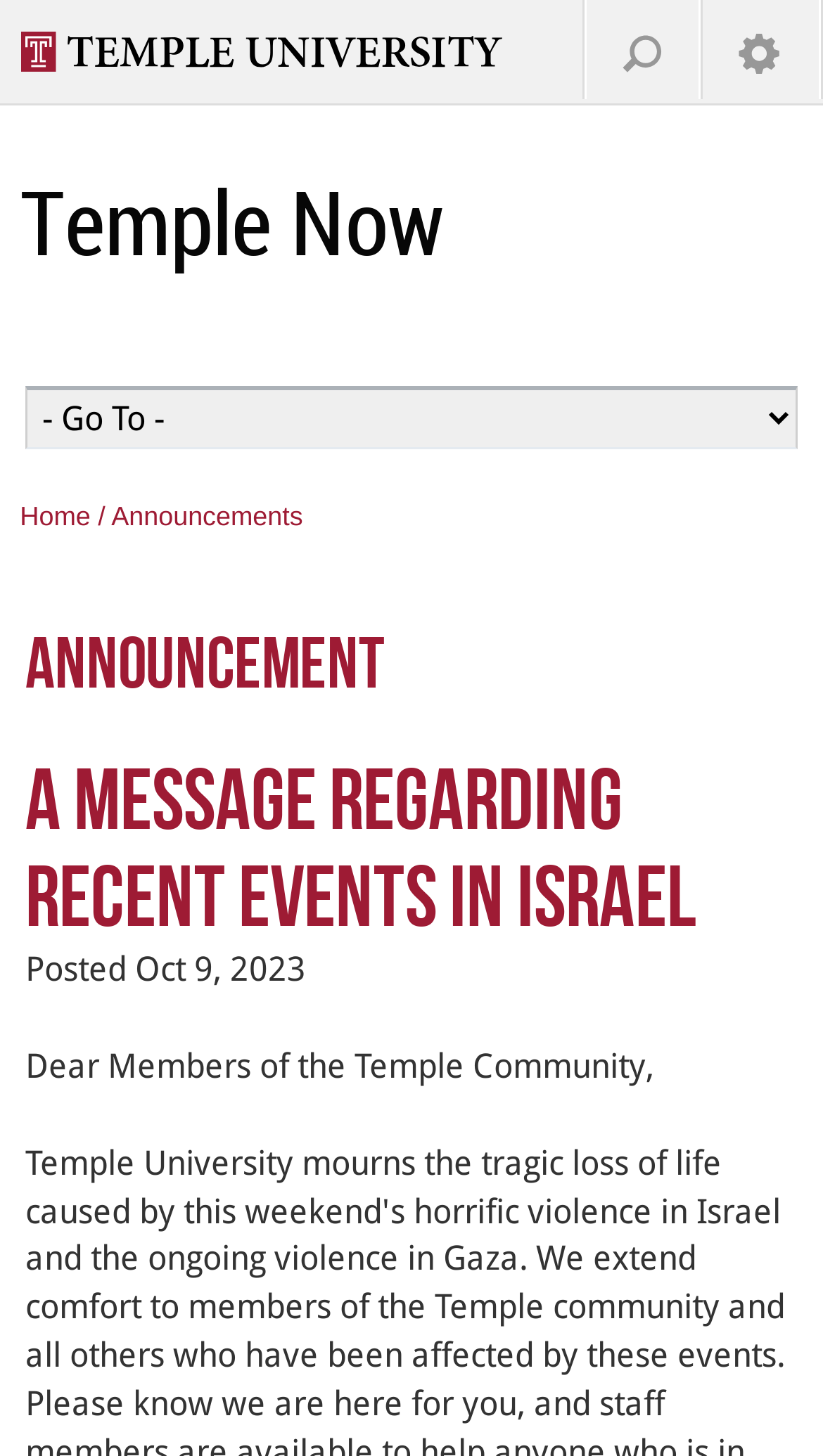What is the topic of the message?
Based on the image, answer the question with a single word or brief phrase.

Recent events in Israel